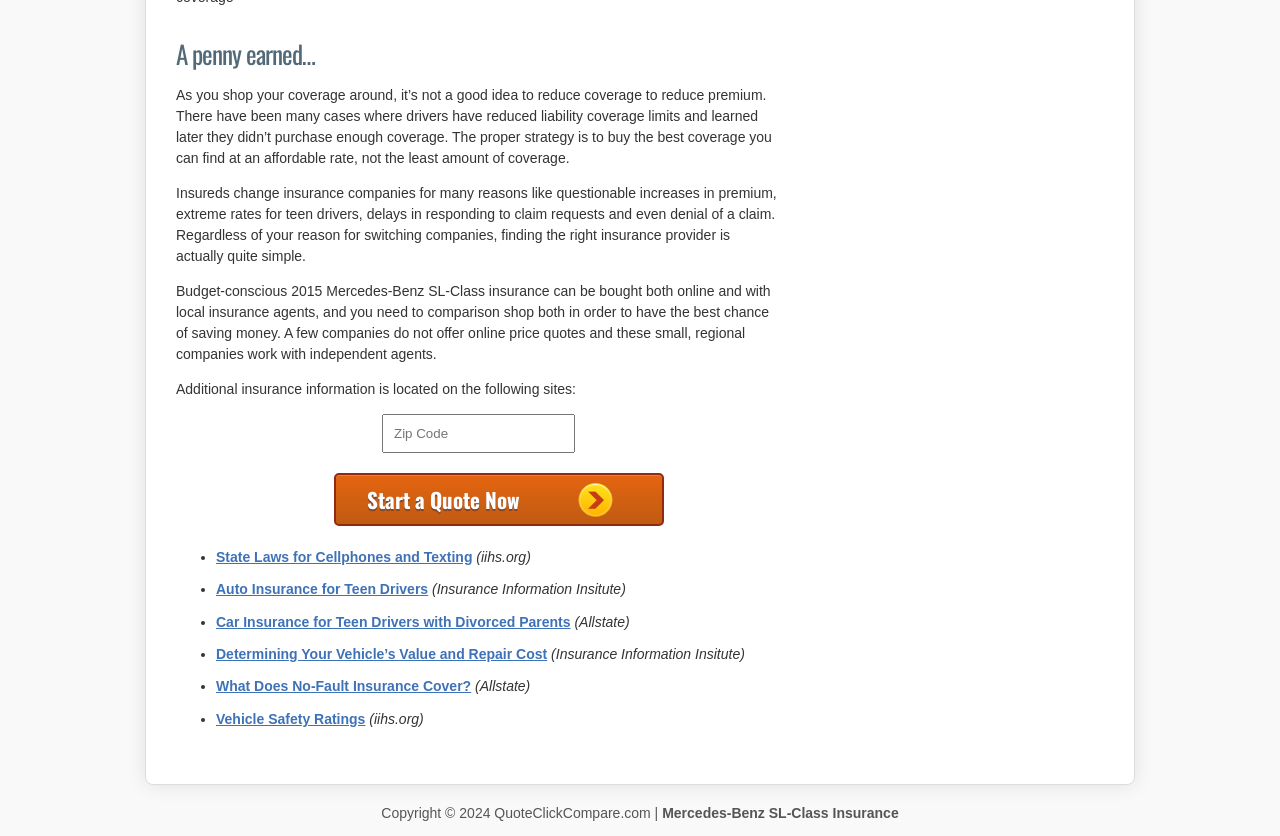What is required to get a quote?
Using the details from the image, give an elaborate explanation to answer the question.

The webpage has a text box labeled 'Zip Code' with a message 'Zip Code must be filled out!' indicating that it is a required field to get a quote.